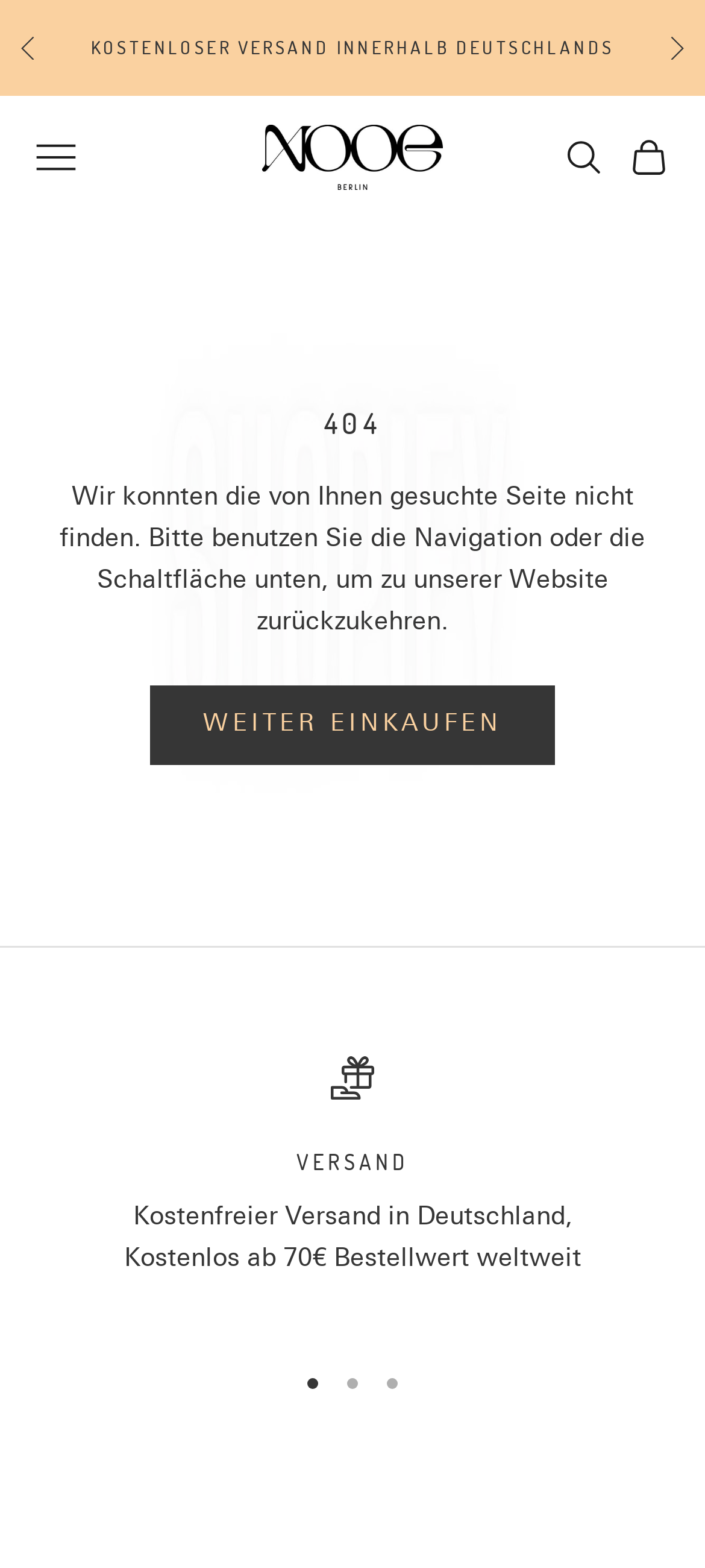Find the bounding box coordinates for the HTML element described in this sentence: "Zurück". Provide the coordinates as four float numbers between 0 and 1, in the format [left, top, right, bottom].

[0.026, 0.012, 0.056, 0.05]